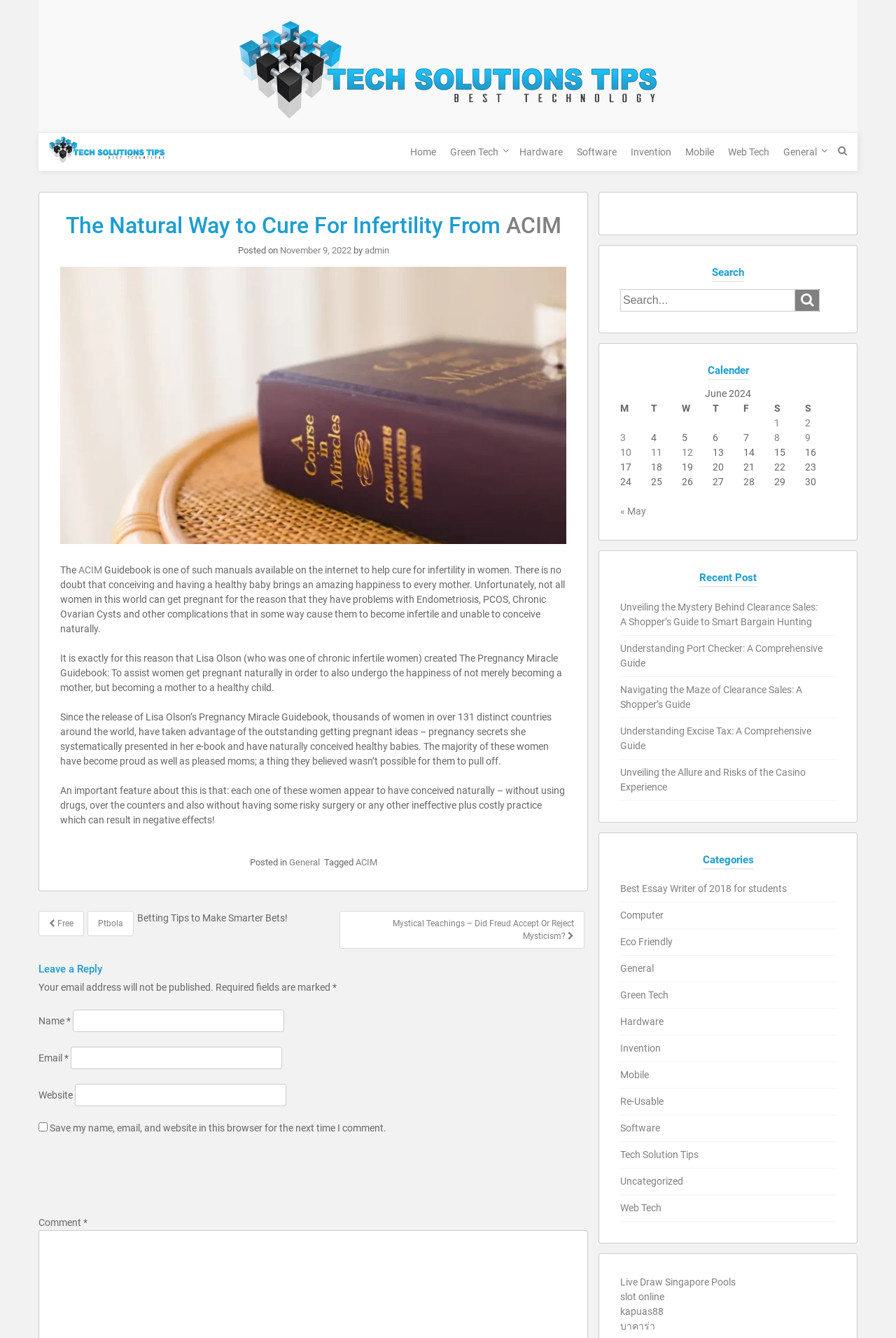Find the bounding box coordinates for the element that must be clicked to complete the instruction: "Check the calendar for June 2024". The coordinates should be four float numbers between 0 and 1, indicated as [left, top, right, bottom].

[0.789, 0.272, 0.836, 0.281]